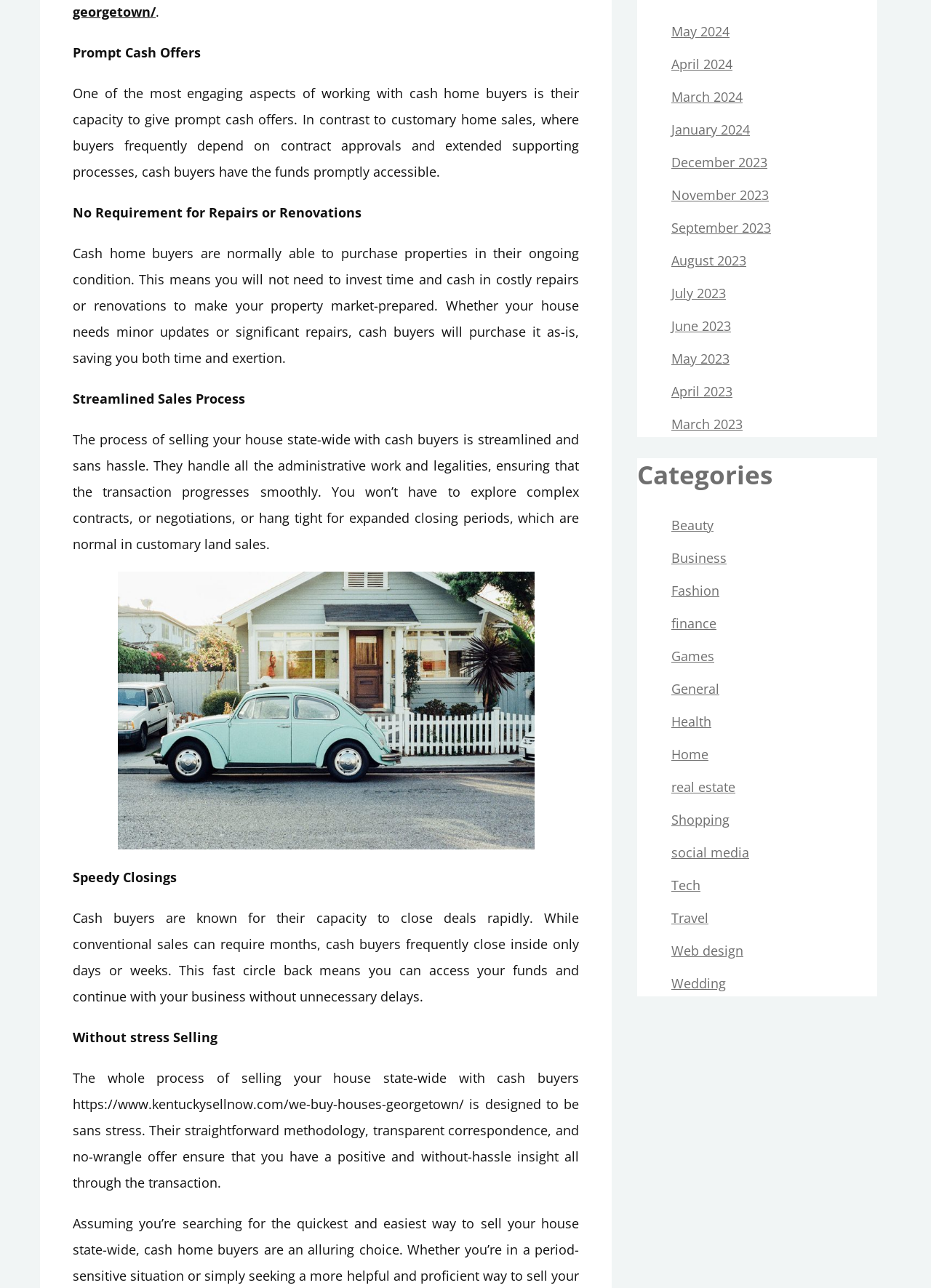Please provide a short answer using a single word or phrase for the question:
What is the purpose of the links at the top right corner of the webpage?

Archive links